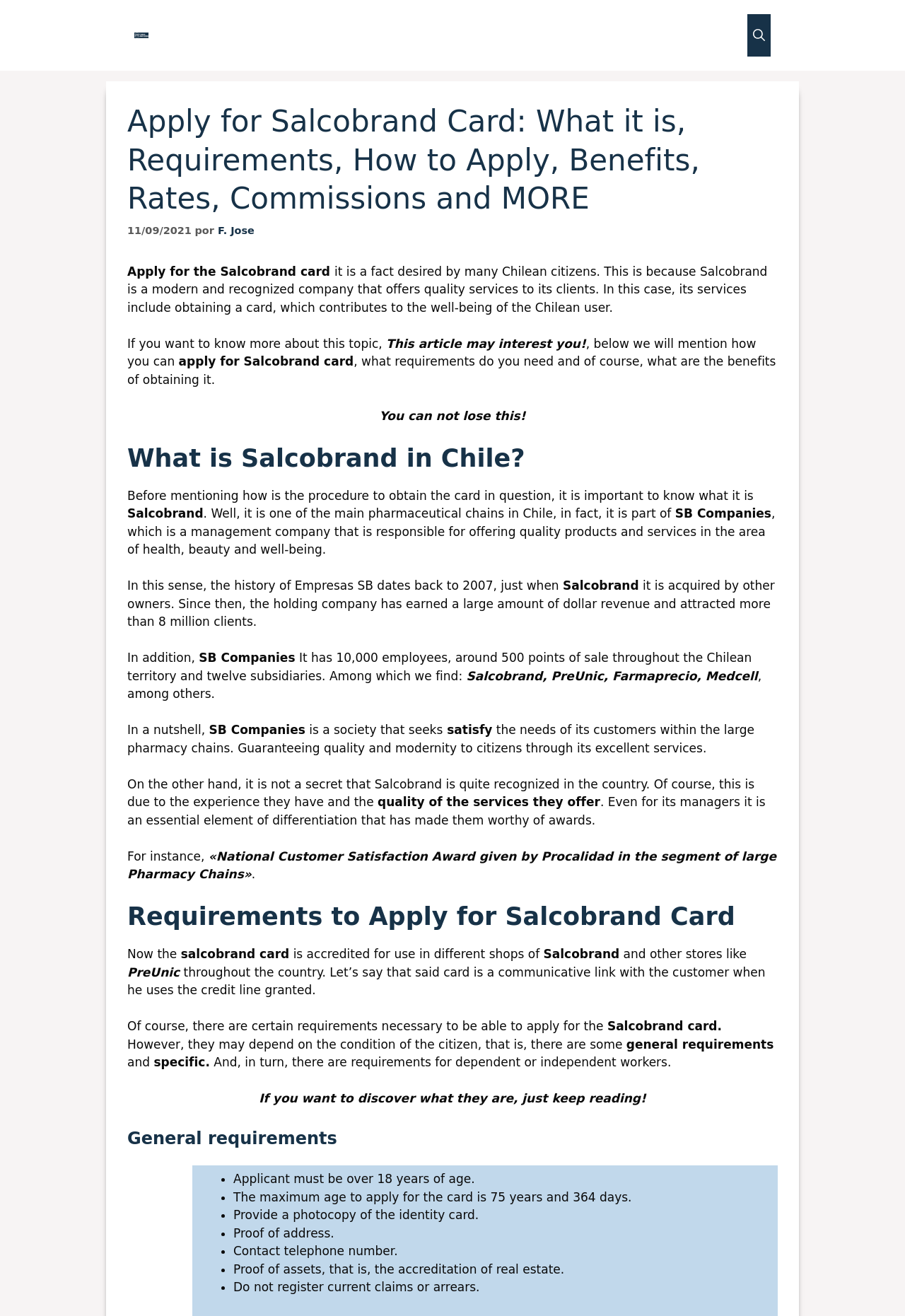Based on the provided description, "F. Jose", find the bounding box of the corresponding UI element in the screenshot.

[0.241, 0.171, 0.281, 0.179]